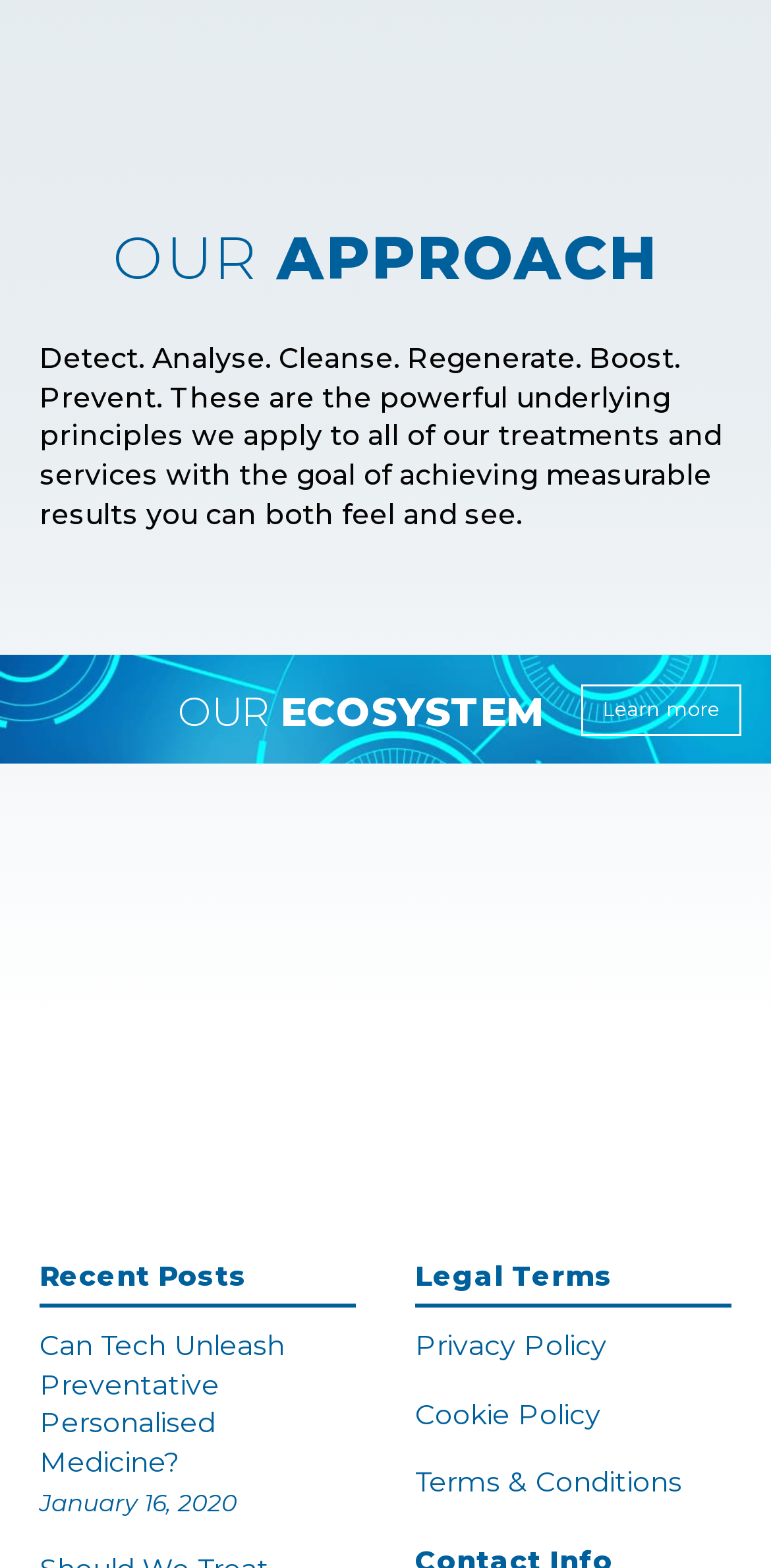Extract the bounding box coordinates of the UI element described by: "Learn more". The coordinates should include four float numbers ranging from 0 to 1, e.g., [left, top, right, bottom].

[0.754, 0.437, 0.962, 0.469]